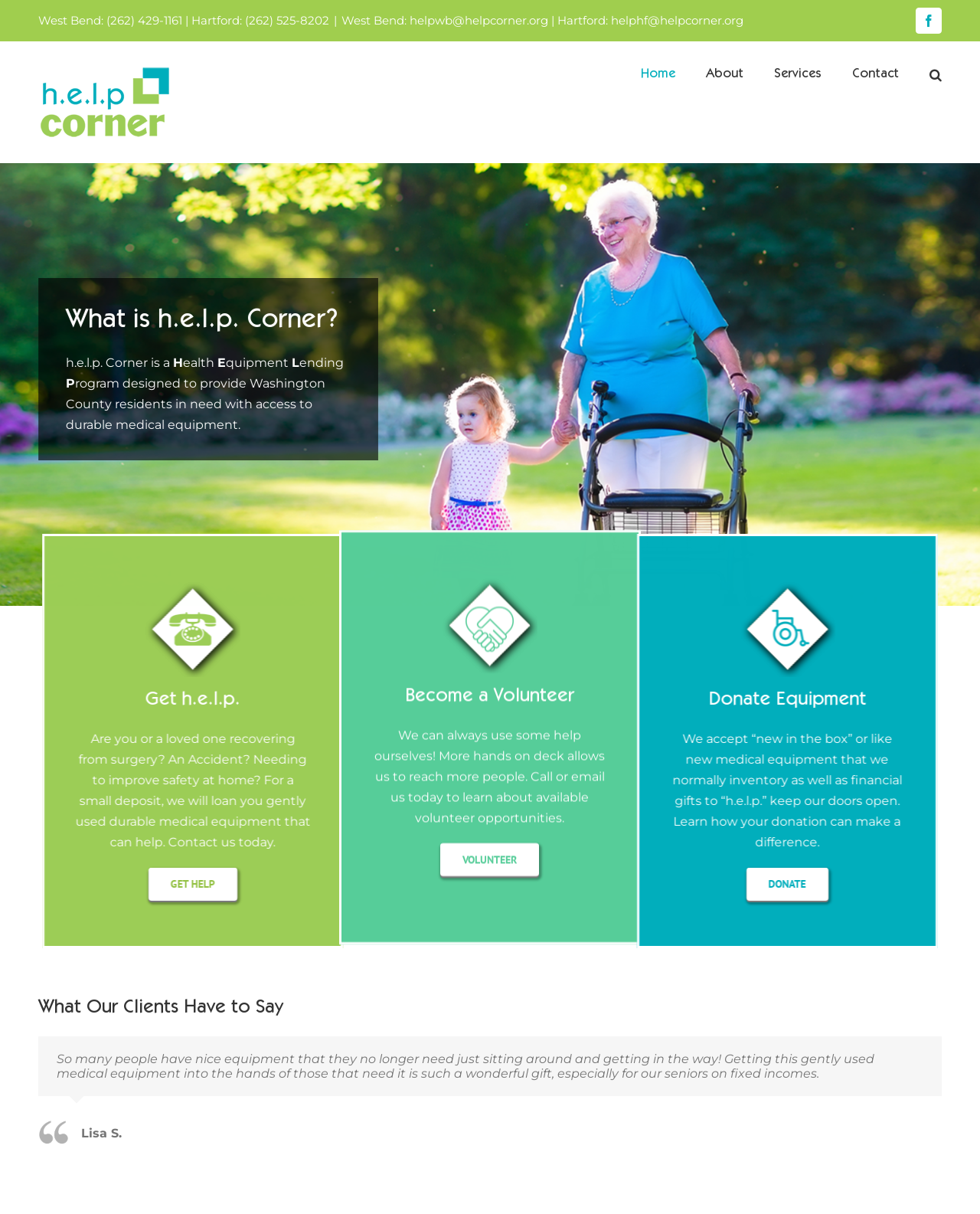Could you find the bounding box coordinates of the clickable area to complete this instruction: "Donate equipment"?

[0.765, 0.715, 0.849, 0.742]